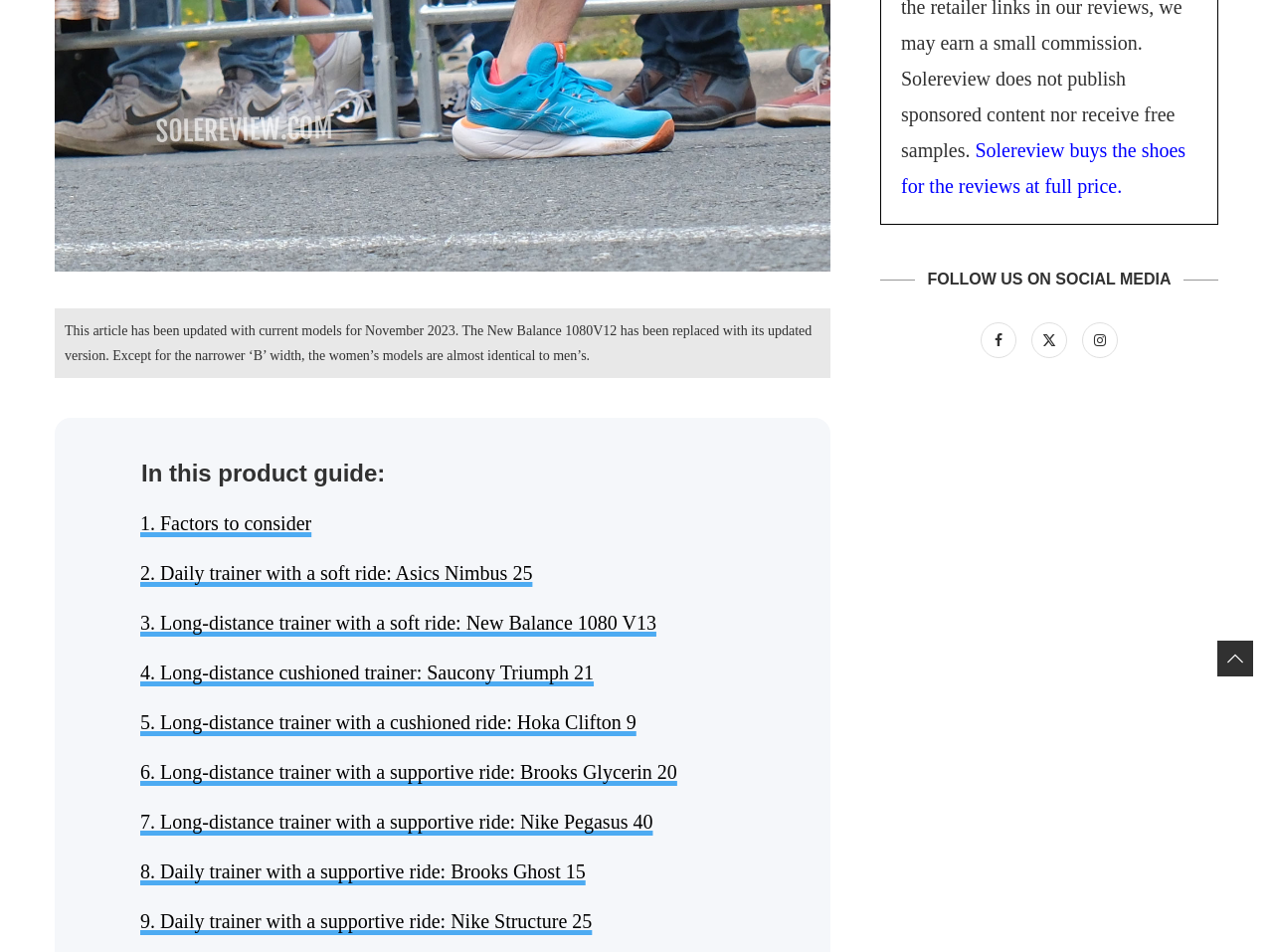Please provide the bounding box coordinates in the format (top-left x, top-left y, bottom-right x, bottom-right y). Remember, all values are floating point numbers between 0 and 1. What is the bounding box coordinate of the region described as: 1. Factors to consider

[0.11, 0.538, 0.245, 0.561]